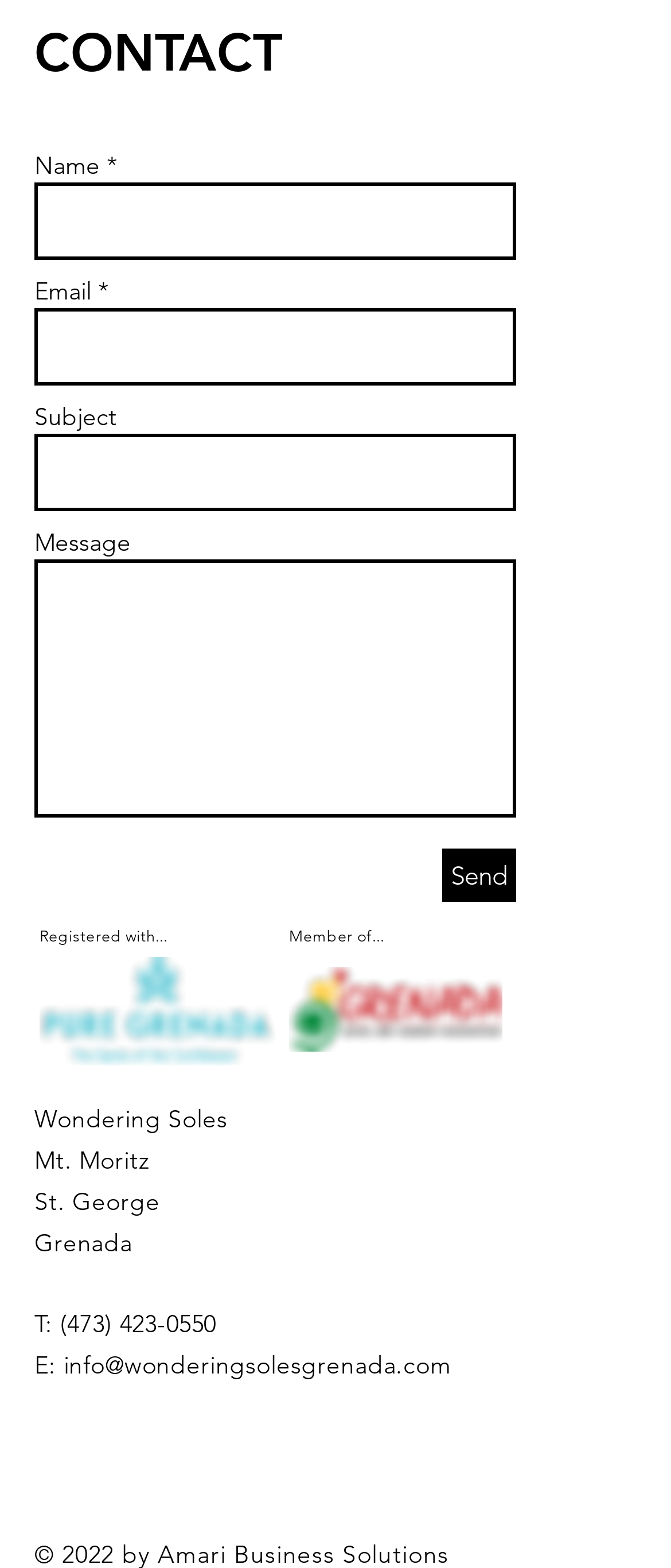Based on the image, please elaborate on the answer to the following question:
What is the email address?

The email address is mentioned in the contact information section of the webpage, which is 'info@wonderingsolesgrenada.com'.